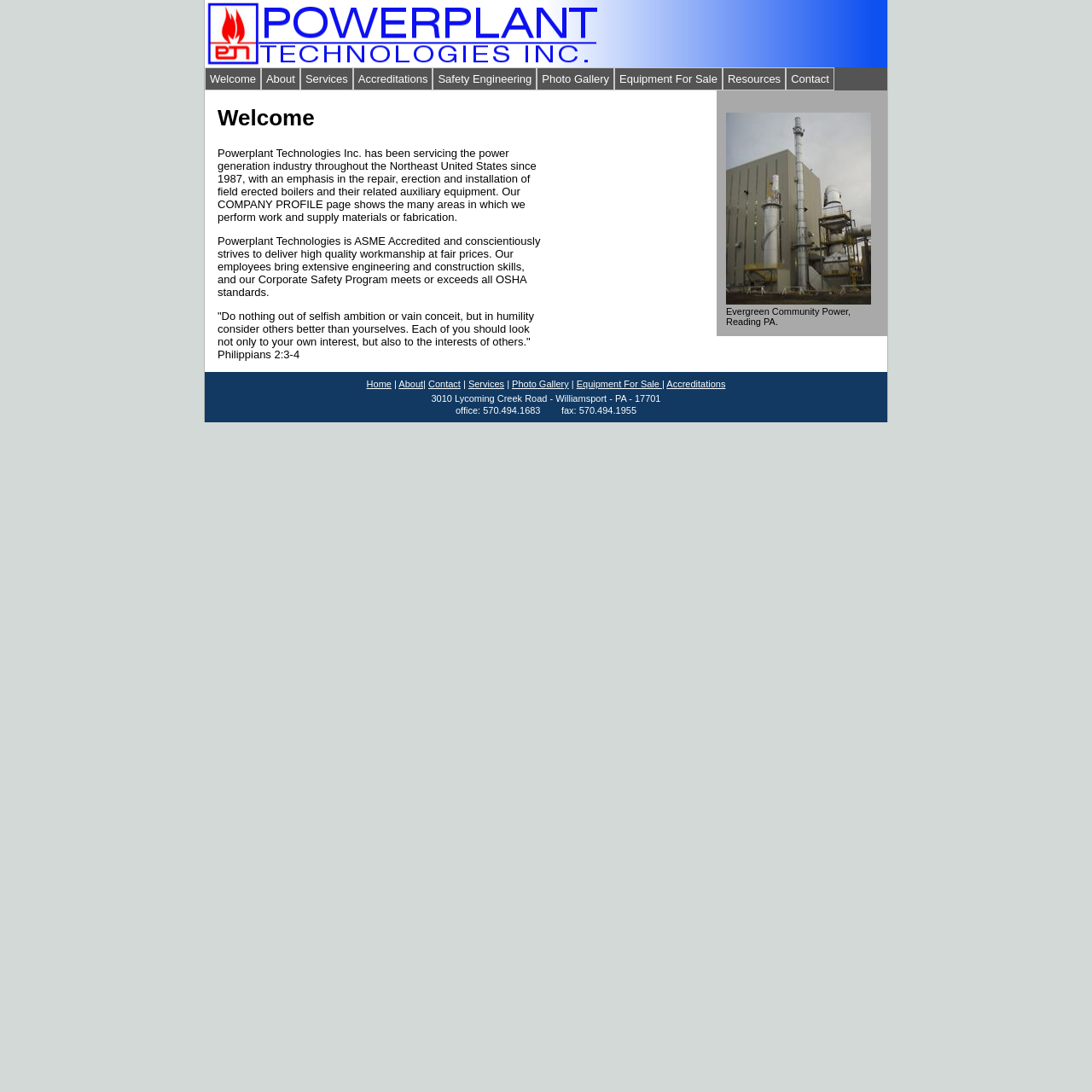Explain in detail what is displayed on the webpage.

The webpage is about Powerplant Technologies, a company that provides boiler repair and ASME pressure vessel services. At the top of the page, there is a website header image. Below the image, there is a navigation menu with 9 links: Welcome, About, Services, Accreditations, Safety Engineering, Photo Gallery, Equipment For Sale, Resources, and Contact.

The main content of the page is divided into three sections. The first section has a heading "Welcome" and provides an introduction to the company, stating that it has been servicing the power generation industry since 1987. The second section describes the company's emphasis on quality workmanship and its corporate safety program. The third section features a quote from Philippians 2:3-4.

On the right side of the page, there is a section with a heading "Evergreen Community Power, Reading PA." Below this section, there is a secondary navigation menu with 7 links: Home, About, Contact, Services, Photo Gallery, Equipment For Sale, and Accreditations. The page also displays the company's address and contact information at the bottom.